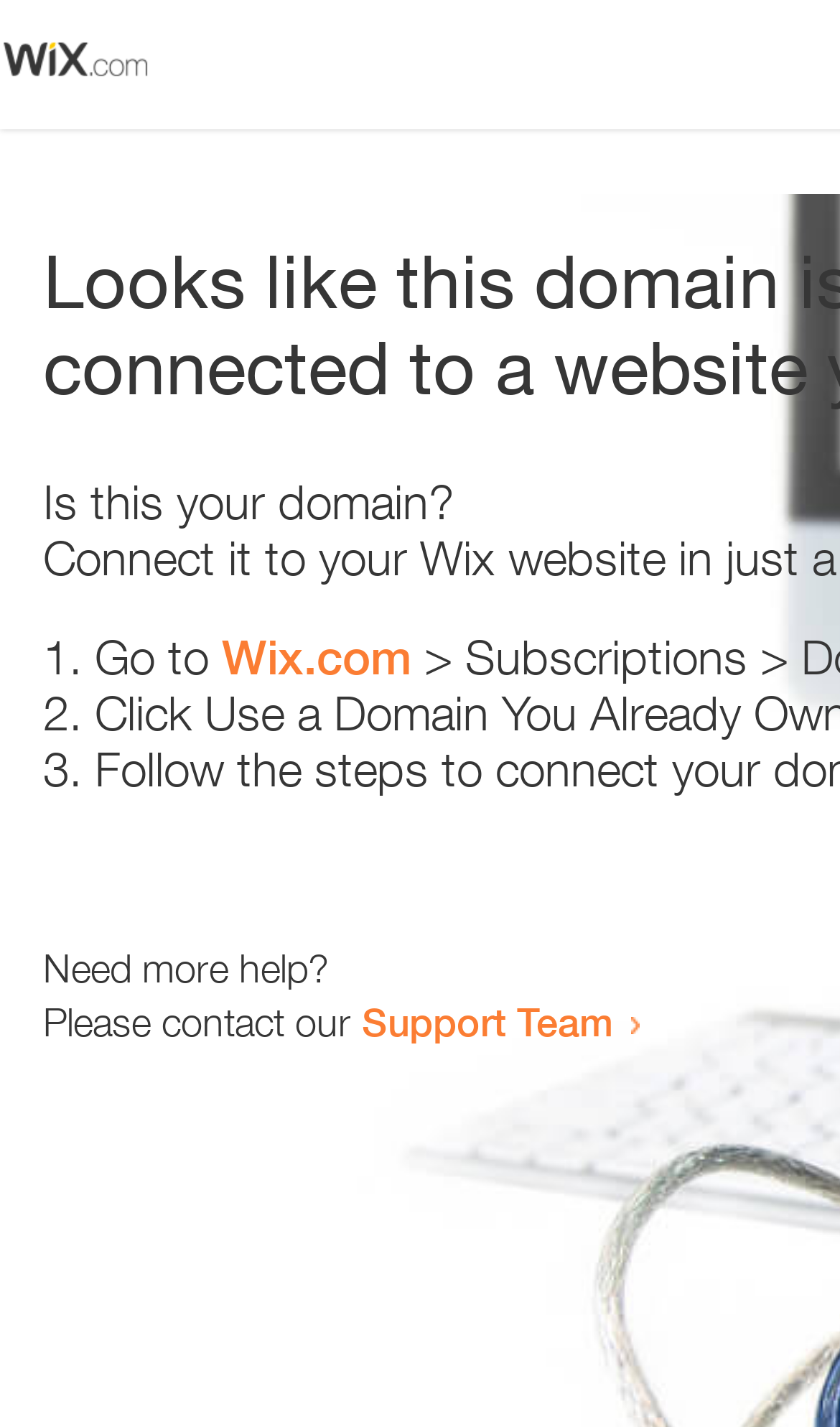Craft a detailed narrative of the webpage's structure and content.

The webpage appears to be an error page, with a small image at the top left corner. Below the image, there is a question "Is this your domain?" in a prominent position. 

To the right of the question, there is a numbered list with three items. The first item starts with "1." and suggests going to "Wix.com". The second item starts with "2." and the third item starts with "3.", but their contents are not specified. 

Further down the page, there is a message "Need more help?" followed by a sentence "Please contact our Support Team" with a link to the Support Team.